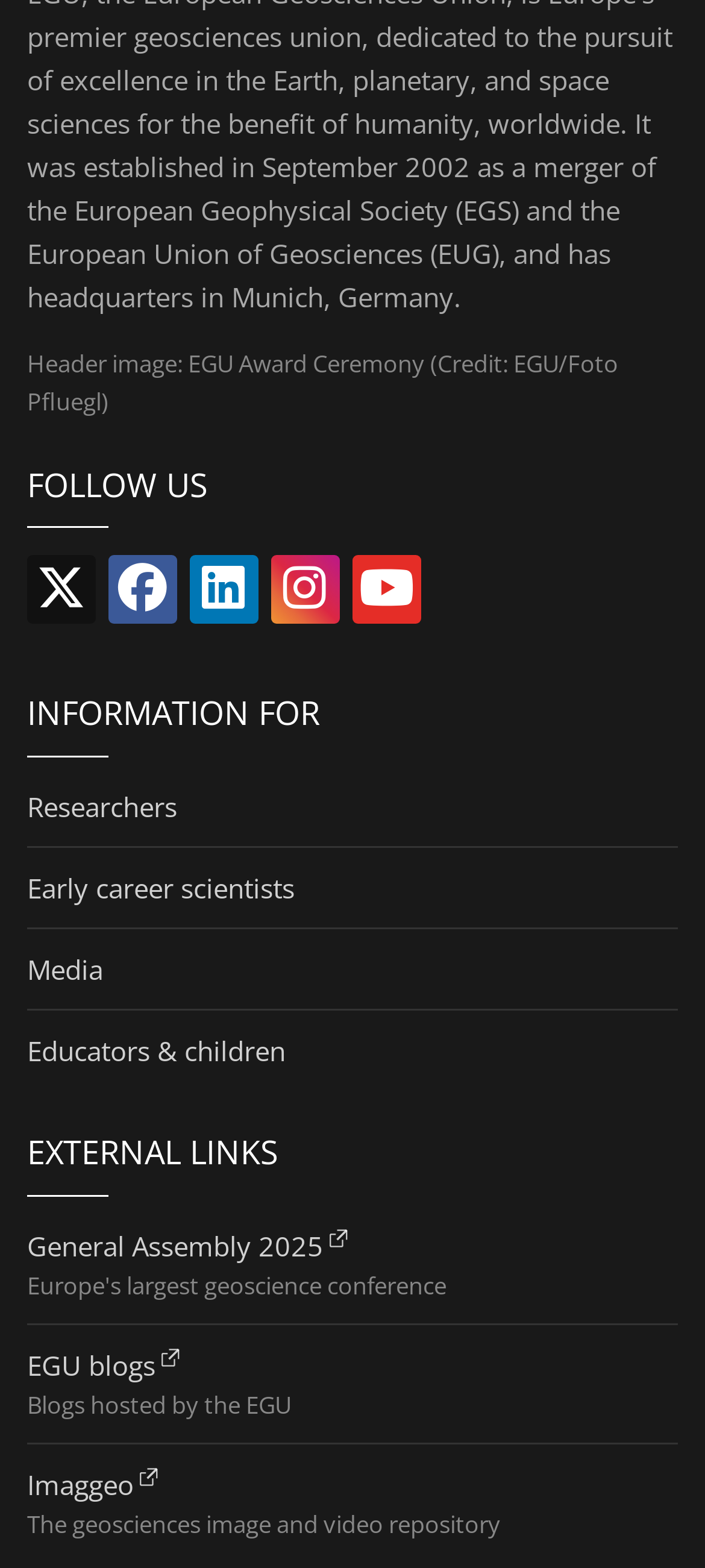Determine the bounding box of the UI element mentioned here: "Researchers". The coordinates must be in the format [left, top, right, bottom] with values ranging from 0 to 1.

[0.038, 0.502, 0.251, 0.525]